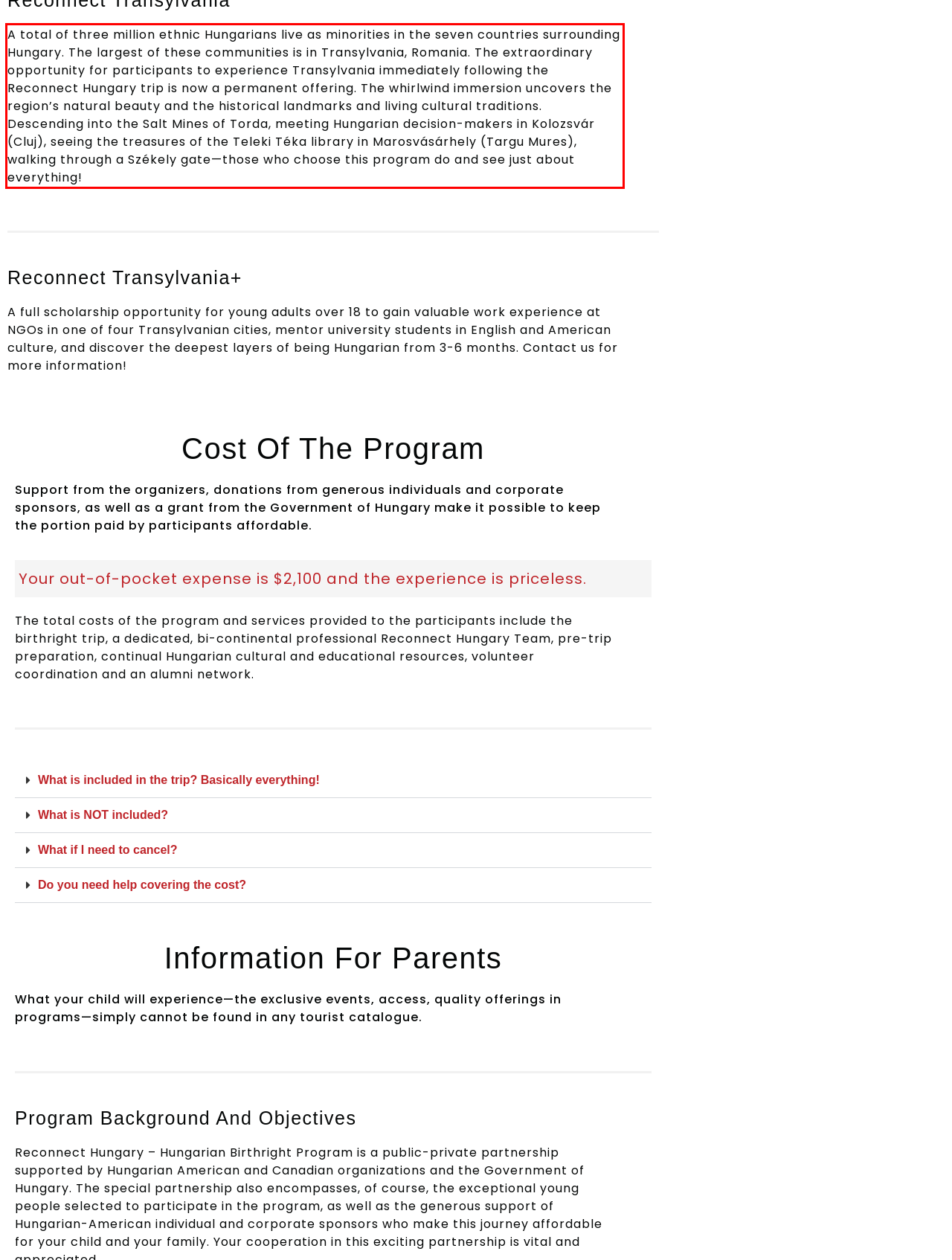Using the provided screenshot, read and generate the text content within the red-bordered area.

A total of three million ethnic Hungarians live as minorities in the seven countries surrounding Hungary. The largest of these communities is in Transylvania, Romania. The extraordinary opportunity for participants to experience Transylvania immediately following the Reconnect Hungary trip is now a permanent offering. The whirlwind immersion uncovers the region’s natural beauty and the historical landmarks and living cultural traditions. Descending into the Salt Mines of Torda, meeting Hungarian decision-makers in Kolozsvár (Cluj), seeing the treasures of the Teleki Téka library in Marosvásárhely (Targu Mures), walking through a Székely gate—those who choose this program do and see just about everything!